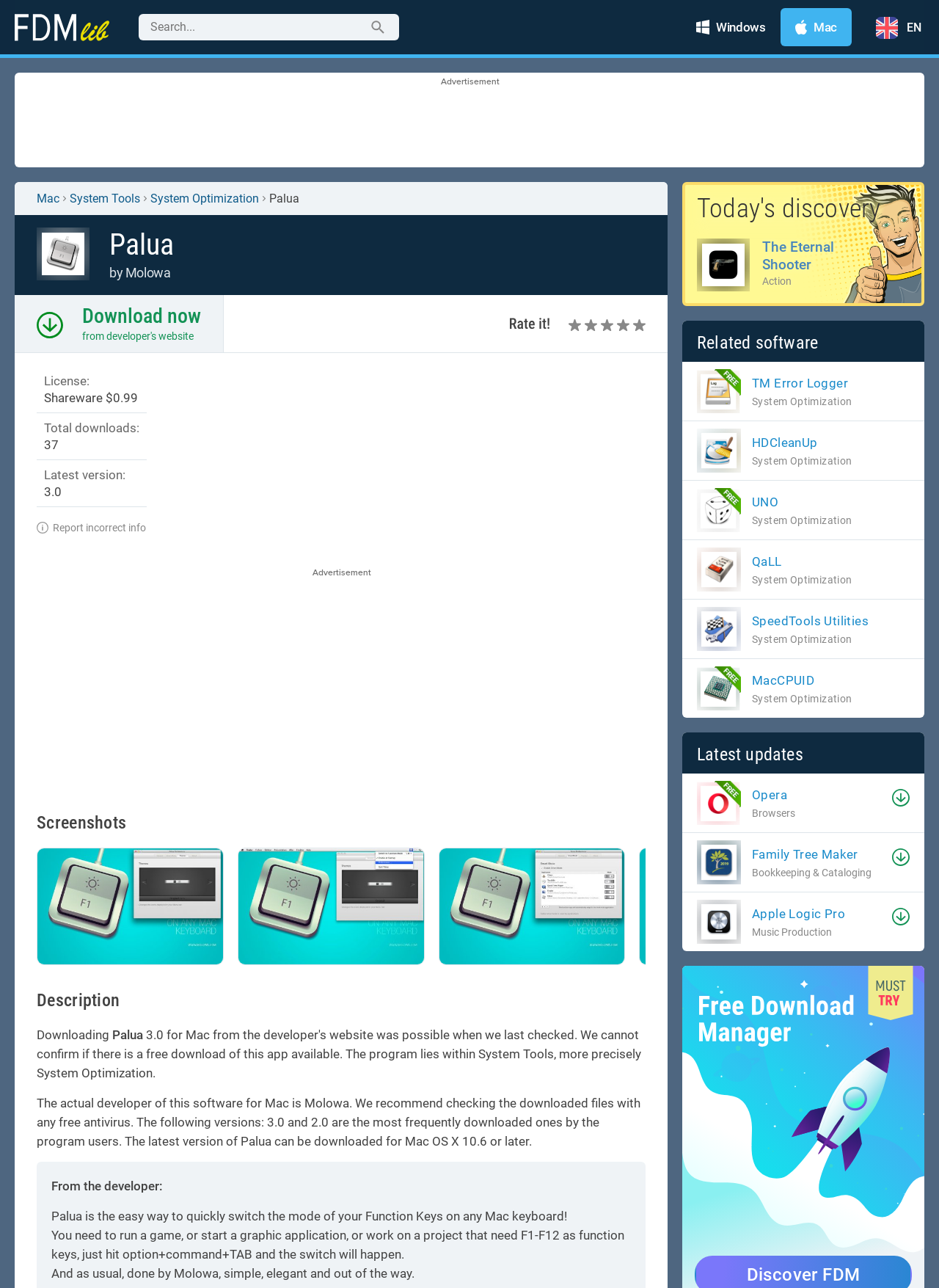Kindly determine the bounding box coordinates for the clickable area to achieve the given instruction: "View screenshots".

[0.039, 0.631, 0.688, 0.647]